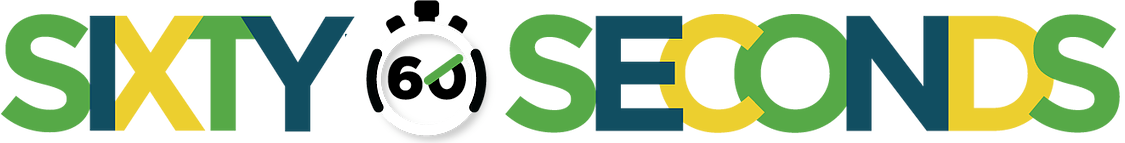What is at the center of the logo?
Analyze the image and deliver a detailed answer to the question.

Upon closer inspection of the logo, I see that the central element is a circular stopwatch graphic, which incorporates the number '60' inside it. This dynamic element reinforces the theme of time and quick content.